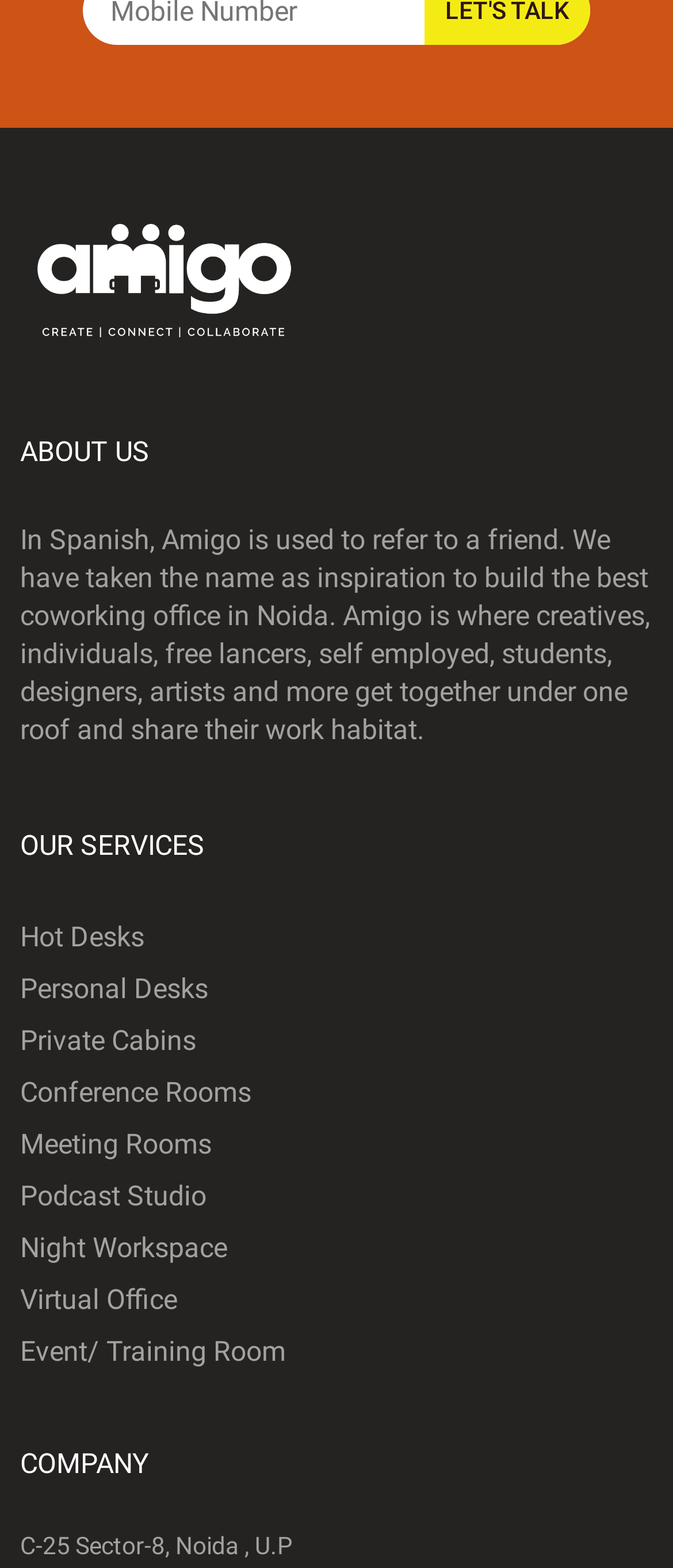Using the format (top-left x, top-left y, bottom-right x, bottom-right y), and given the element description, identify the bounding box coordinates within the screenshot: Event/ Training Room

[0.03, 0.853, 0.425, 0.872]